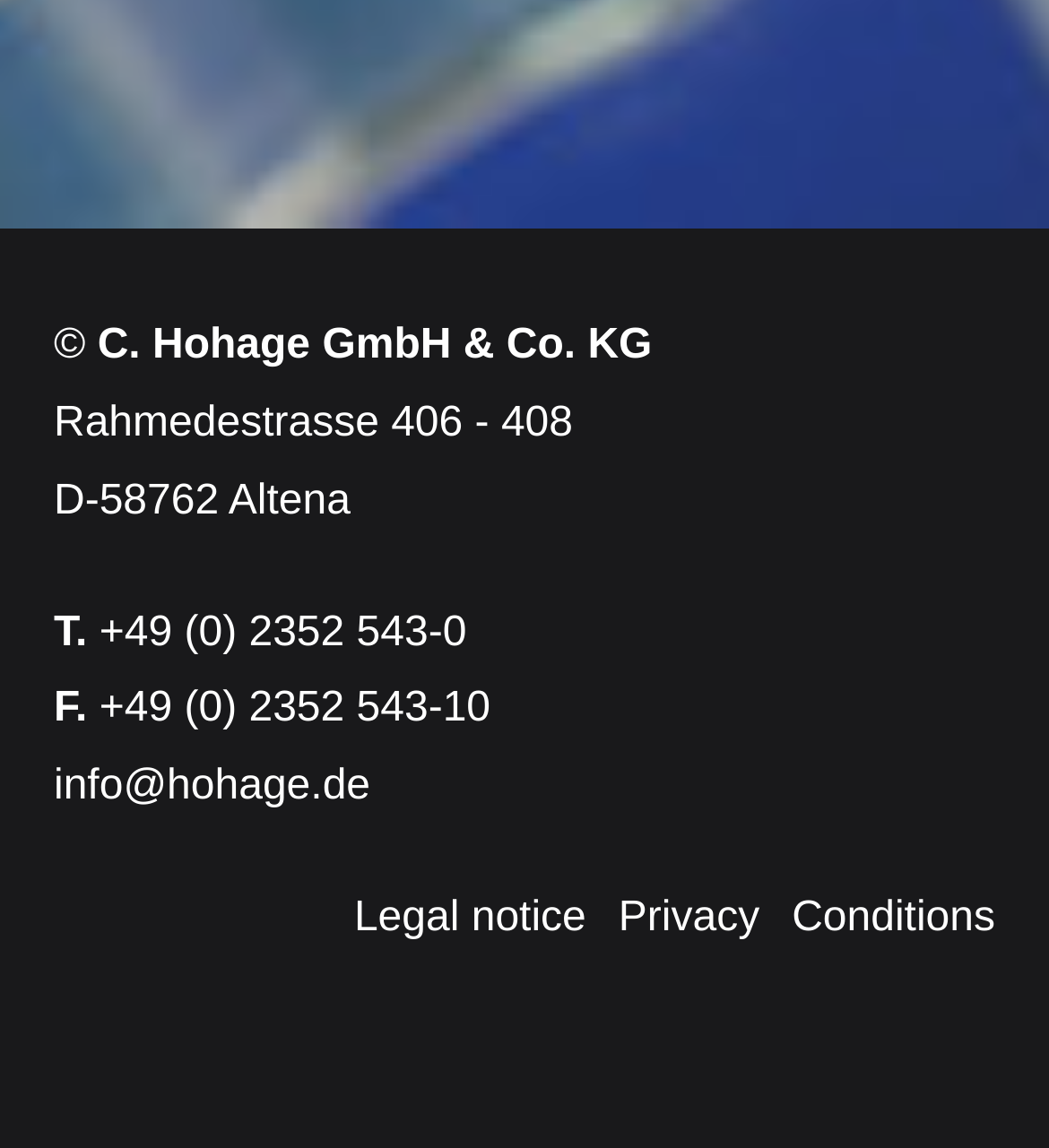Find the bounding box of the element with the following description: "Privacy". The coordinates must be four float numbers between 0 and 1, formatted as [left, top, right, bottom].

[0.559, 0.78, 0.724, 0.82]